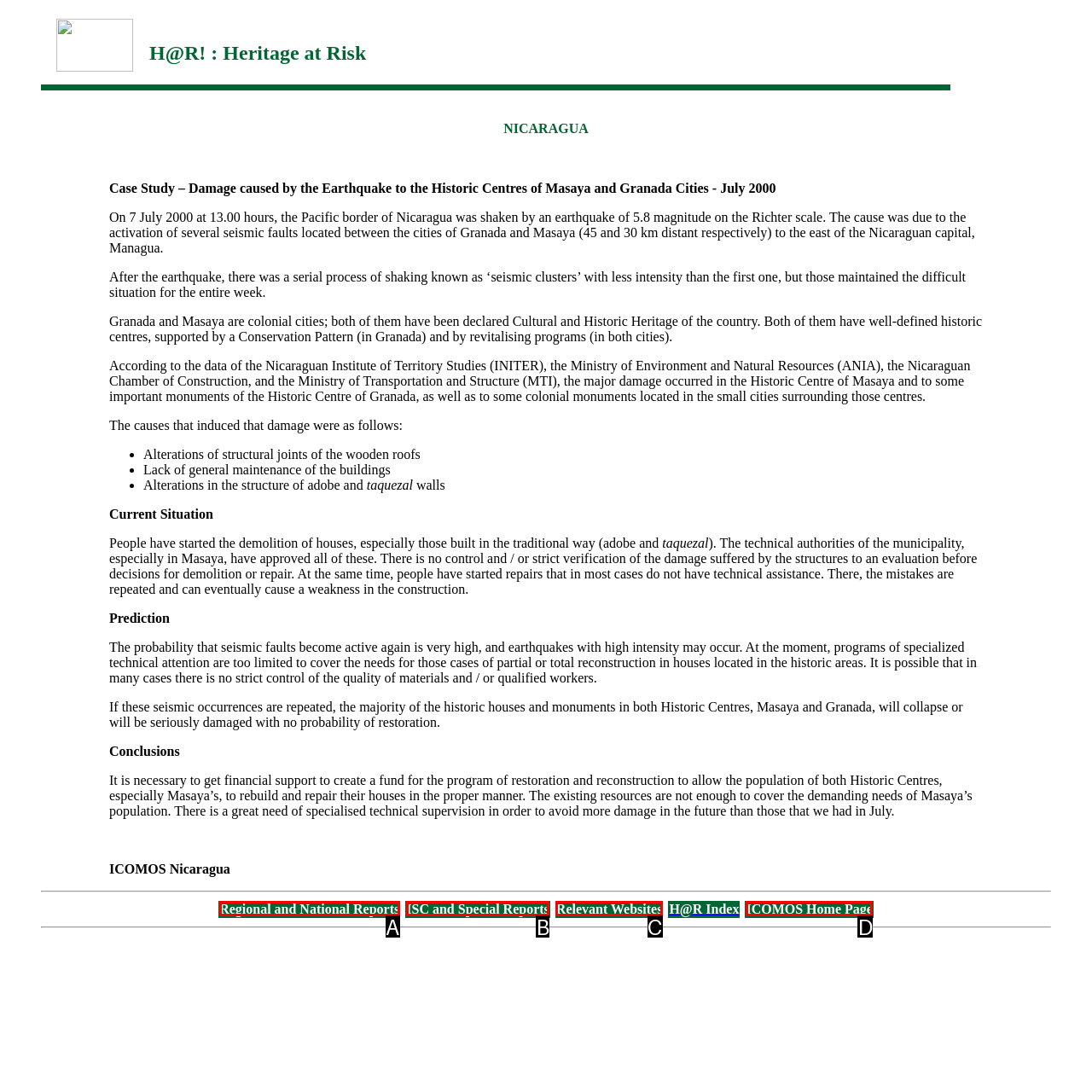Tell me which one HTML element best matches the description: ICOMOS Home Page
Answer with the option's letter from the given choices directly.

D